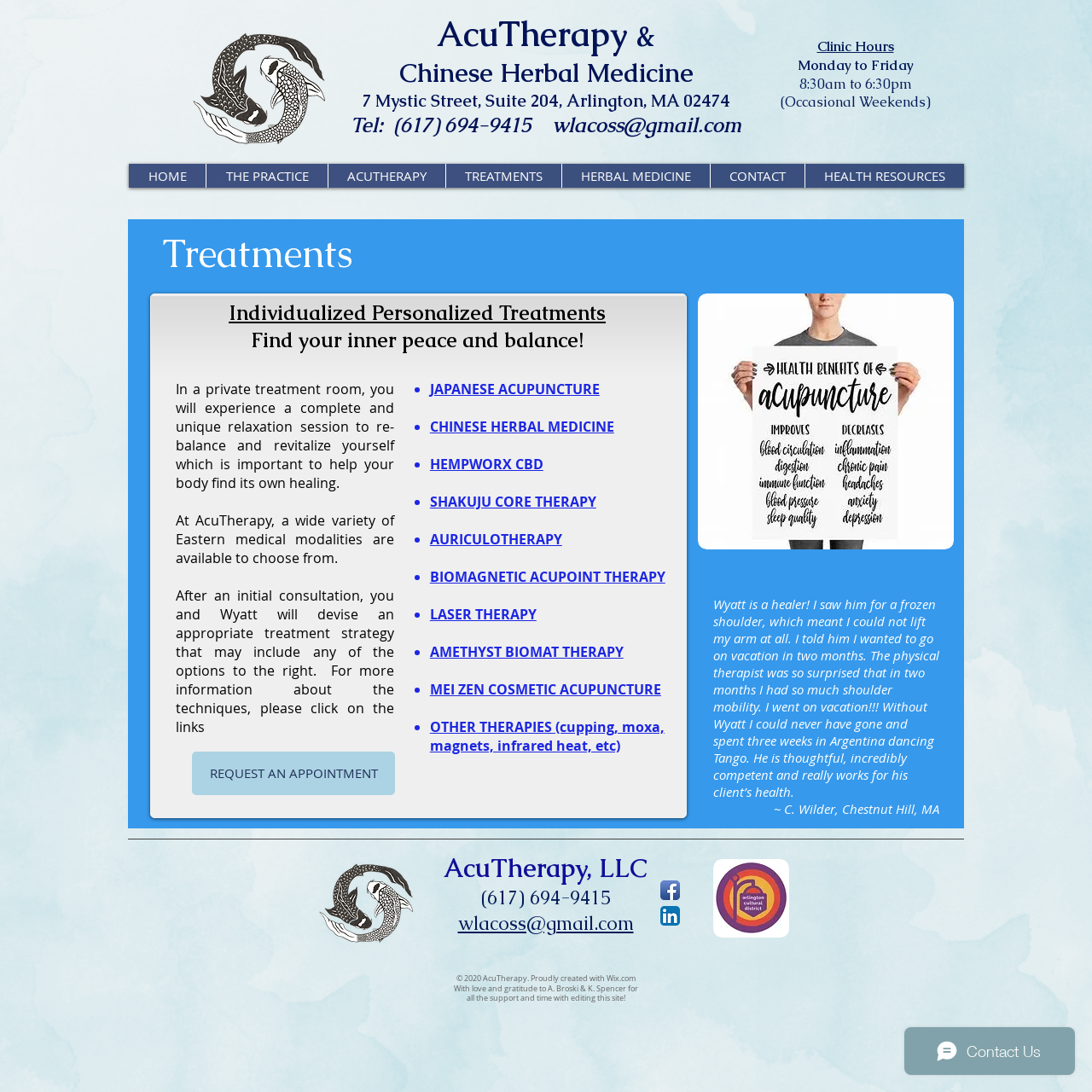Find the bounding box coordinates for the HTML element described as: "wlacoss@gmail.com". The coordinates should consist of four float values between 0 and 1, i.e., [left, top, right, bottom].

[0.419, 0.834, 0.58, 0.856]